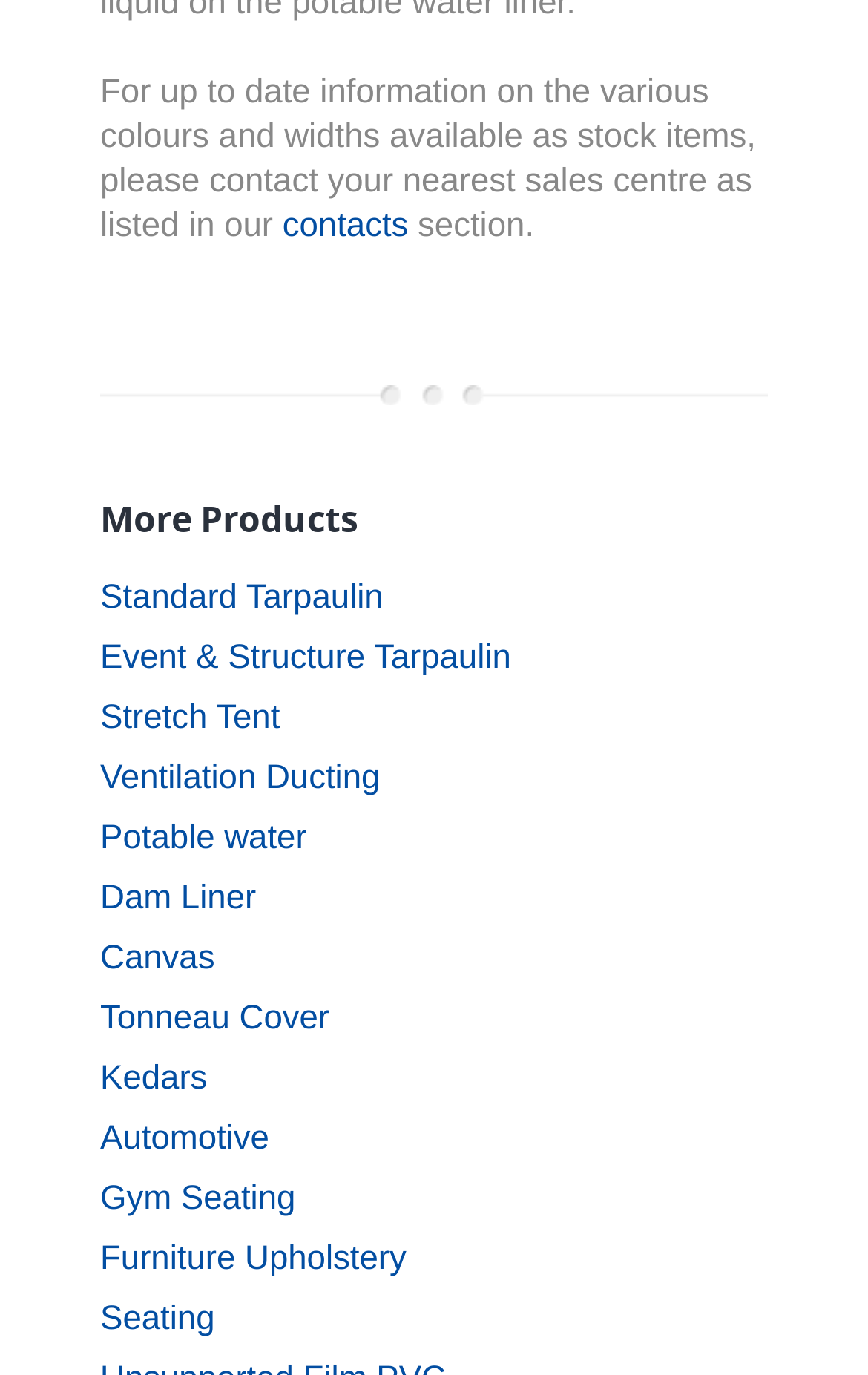Please identify the bounding box coordinates of the clickable area that will allow you to execute the instruction: "check Ventilation Ducting".

[0.115, 0.552, 0.438, 0.58]